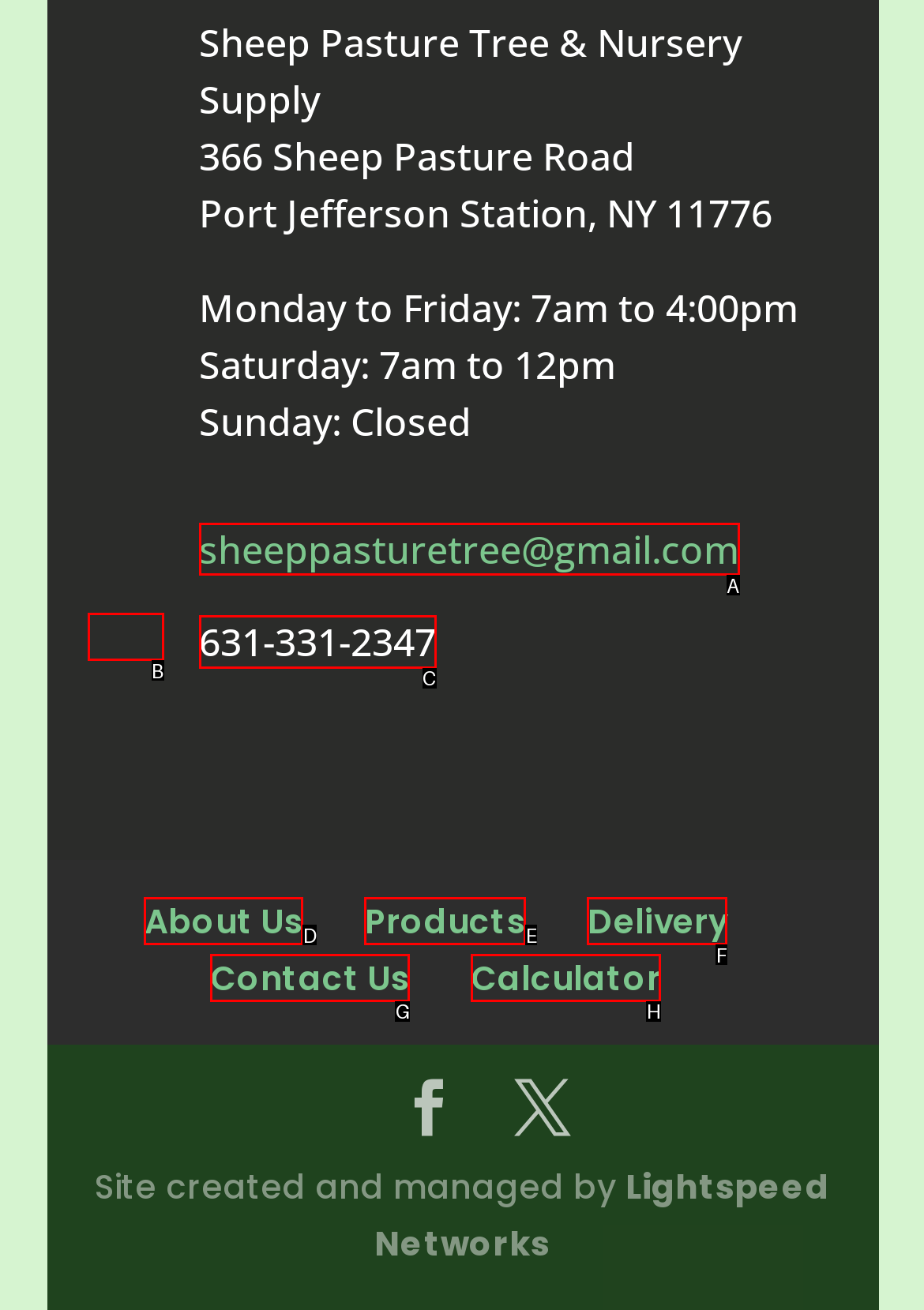Choose the UI element you need to click to carry out the task: Call the phone number.
Respond with the corresponding option's letter.

C